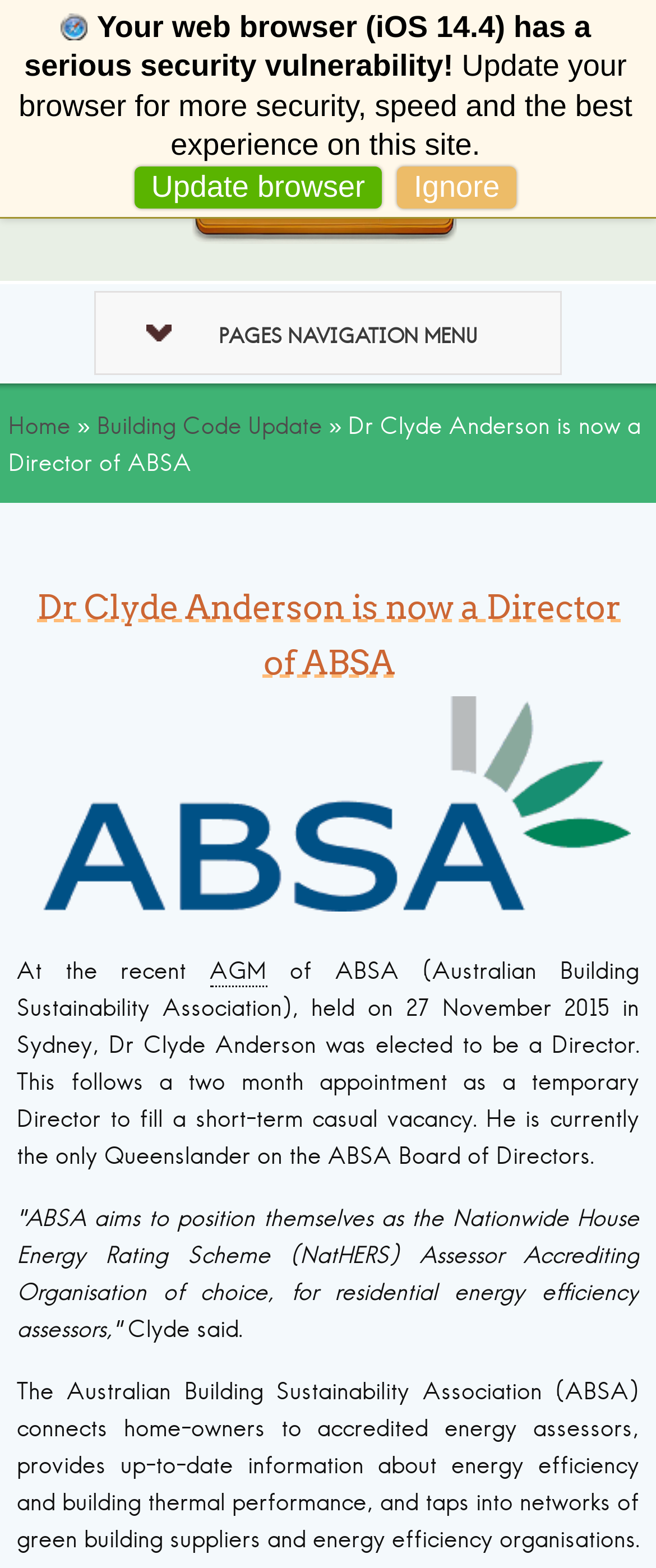Give a complete and precise description of the webpage's appearance.

The webpage is about Dr. Clyde Anderson's election as a Director of ABSA (Australian Building Sustainability Association). At the top, there is a warning message about a security vulnerability in the browser, with options to update the browser or ignore the warning. Below this, there is a logo and a link to Anderson Energy Efficiency, as well as a call-to-action to contact them.

The main content of the page is divided into sections. On the left, there is a navigation menu with links to different pages, including the home page and a page about building code updates. On the right, there is a heading announcing Dr. Anderson's election as a Director of ABSA, followed by a link to the same article.

Below this, there is an image of the ABSA logo, and then a paragraph of text describing Dr. Anderson's election, including the date and location of the AGM. The text also mentions his temporary appointment as a Director prior to the election. Further down, there is a quote from Dr. Anderson about ABSA's goals, and then a paragraph describing the organization's mission and services.

Throughout the page, there are several links and buttons, including a link to update the browser, a link to the Anderson Energy Efficiency page, and links to different sections of the website. The overall layout is organized, with clear headings and concise text.